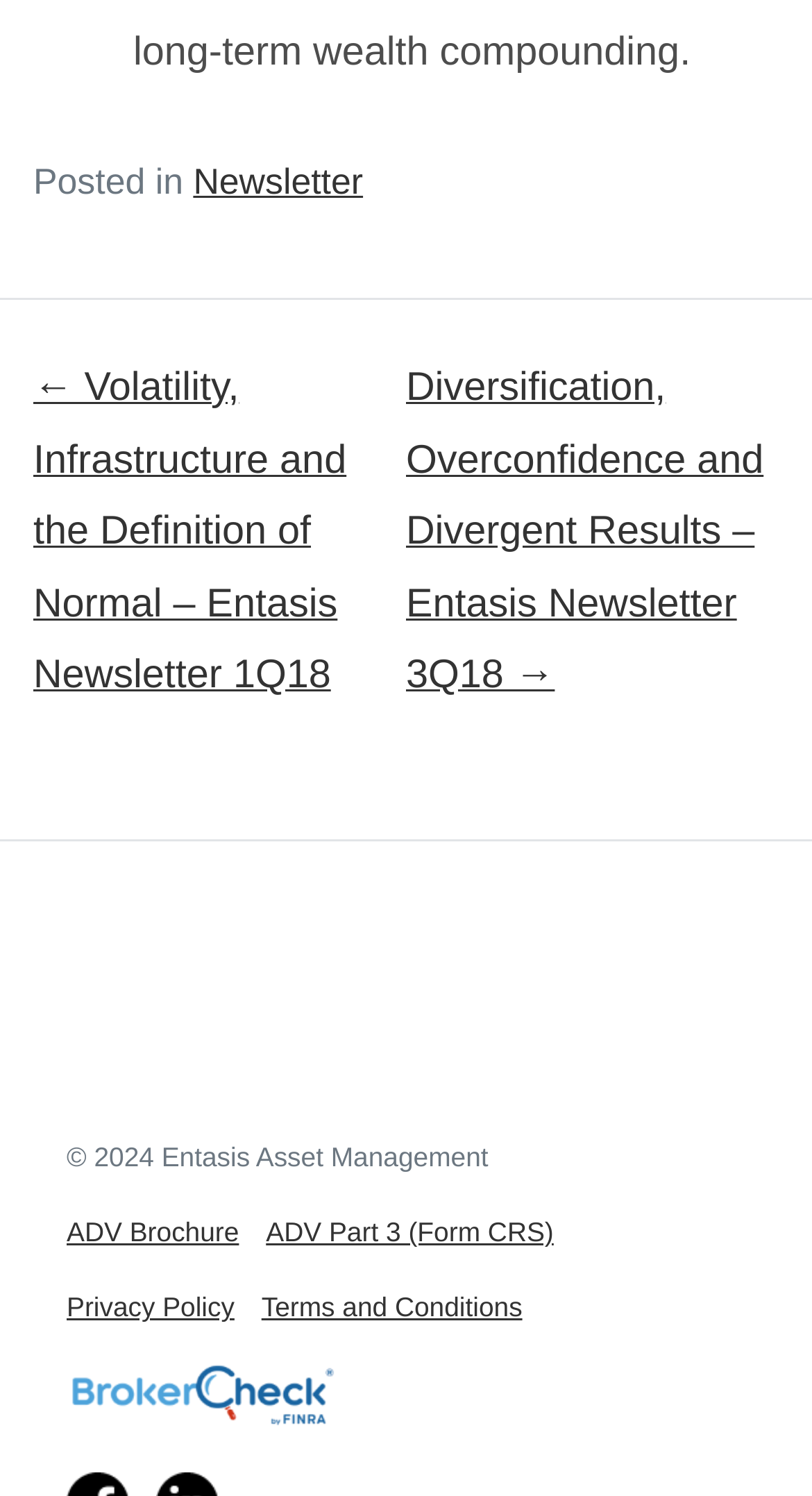Please determine the bounding box coordinates of the element to click on in order to accomplish the following task: "Check the ADV brochure". Ensure the coordinates are four float numbers ranging from 0 to 1, i.e., [left, top, right, bottom].

[0.082, 0.813, 0.294, 0.834]